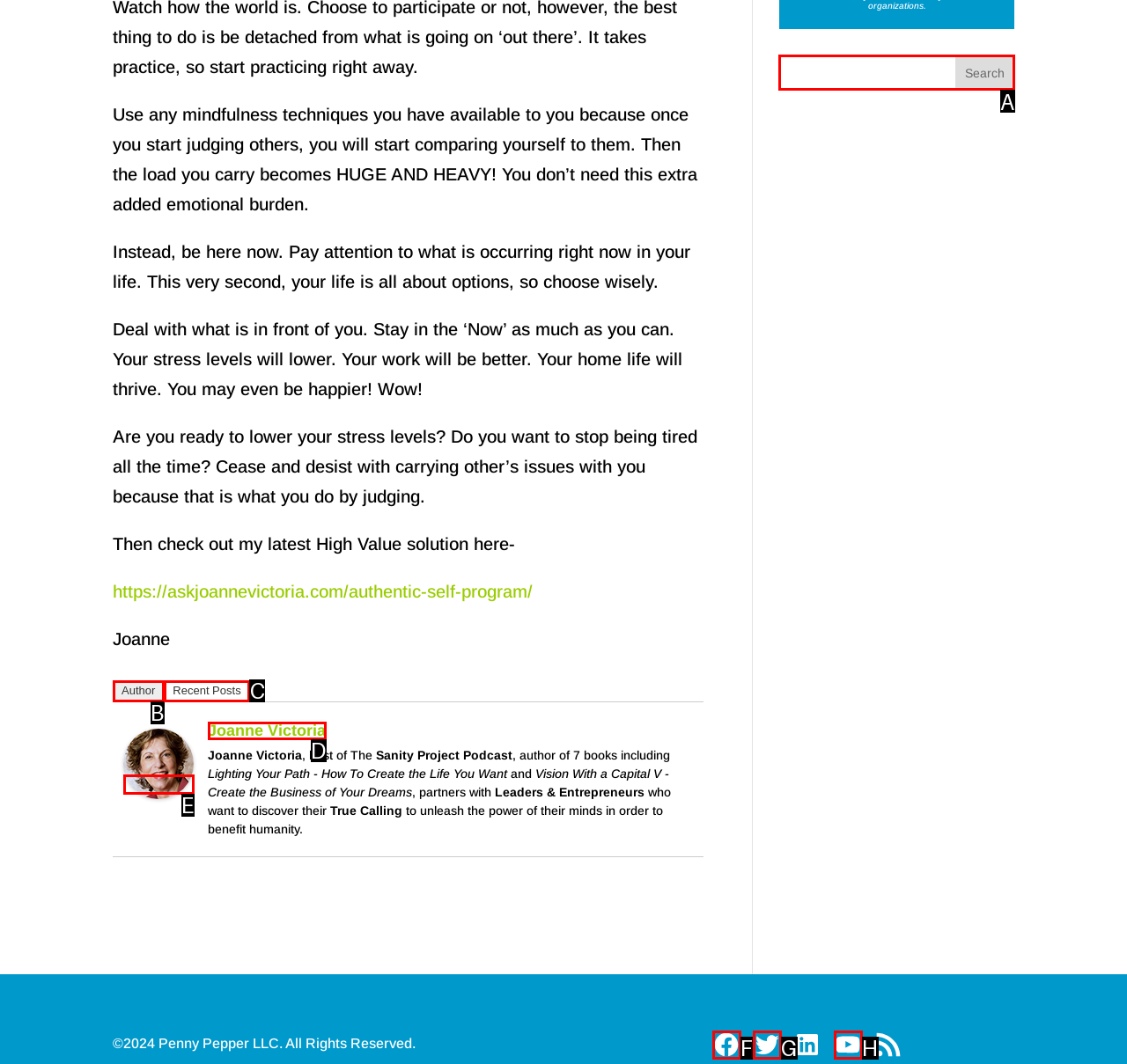Specify which element within the red bounding boxes should be clicked for this task: Click the 'Contact' link Respond with the letter of the correct option.

None